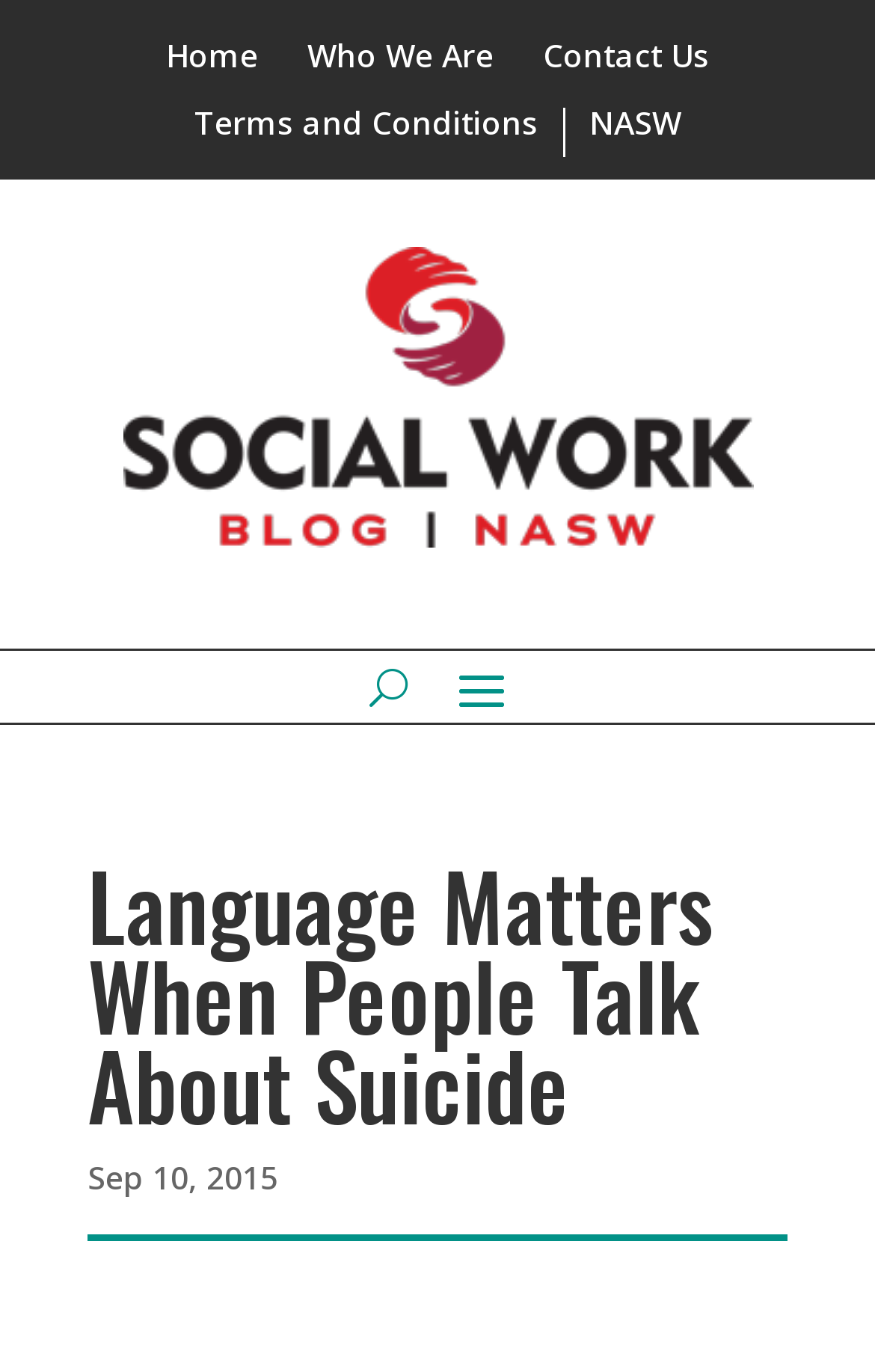What is the purpose of the button with the letter 'U'?
Please provide a single word or phrase in response based on the screenshot.

Unknown